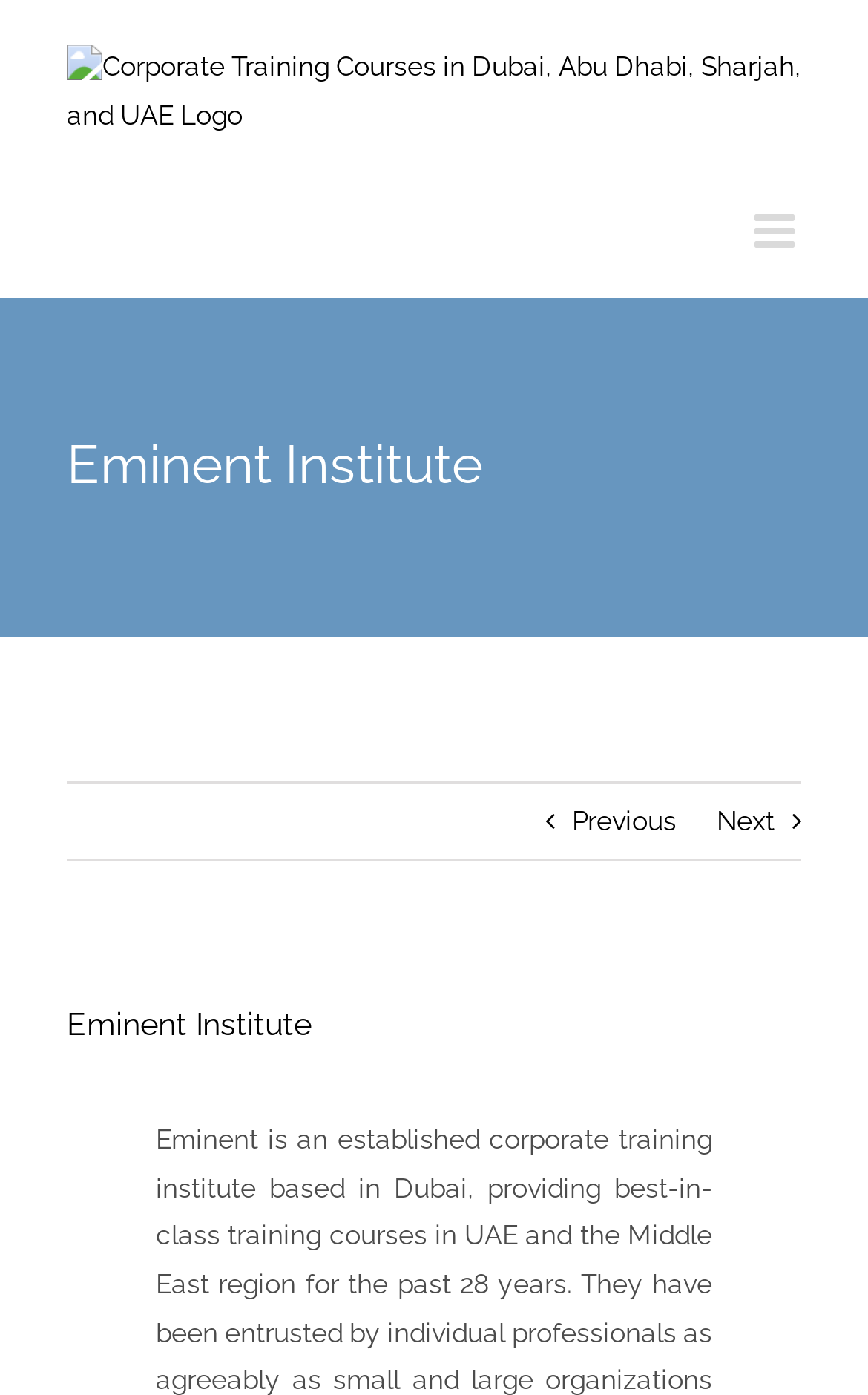Please respond to the question with a concise word or phrase:
What is the name of the institute?

Eminent Institute